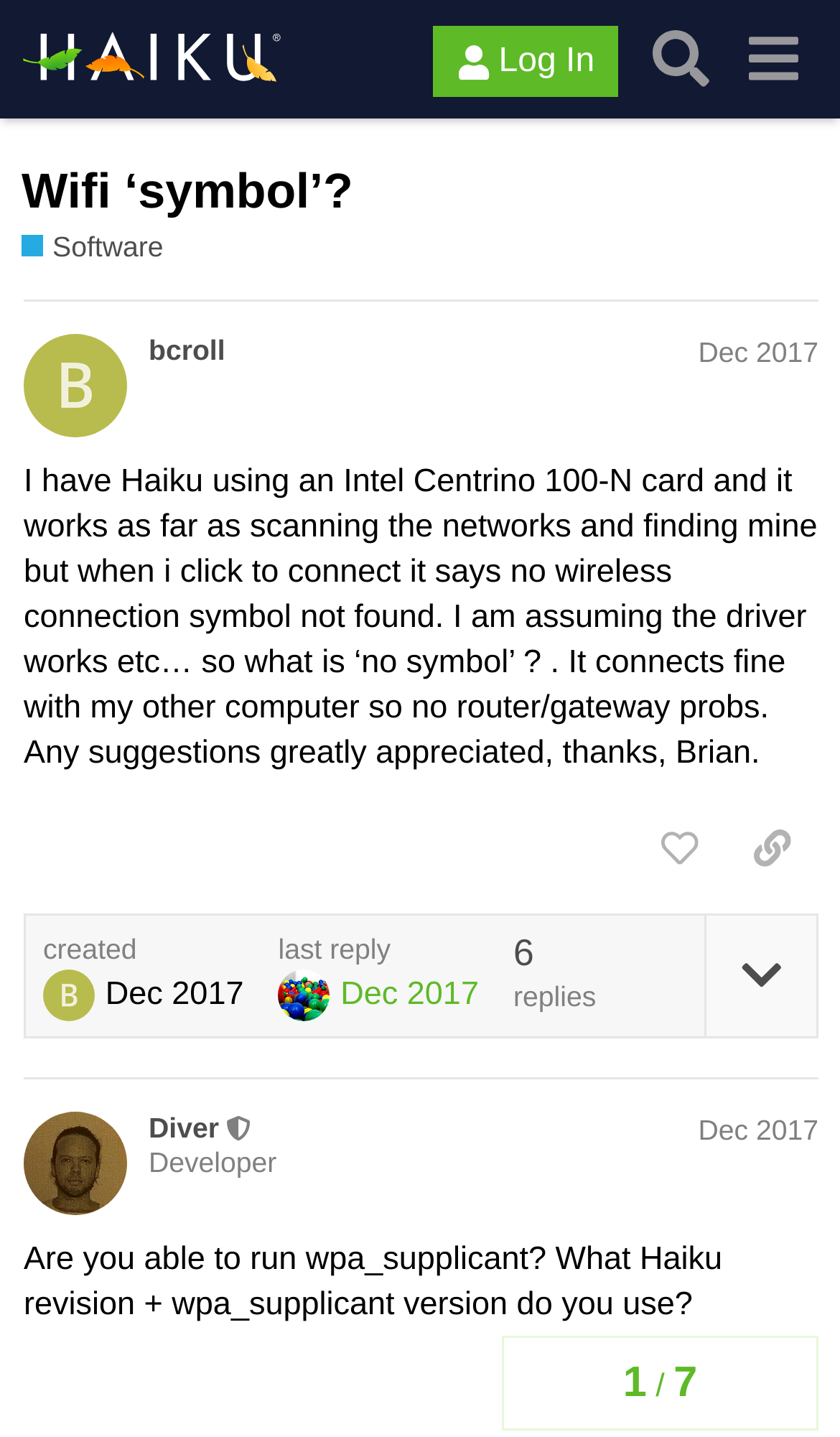Given the element description, predict the bounding box coordinates in the format (top-left x, top-left y, bottom-right x, bottom-right y). Make sure all values are between 0 and 1. Here is the element description: Diver

[0.177, 0.774, 0.261, 0.798]